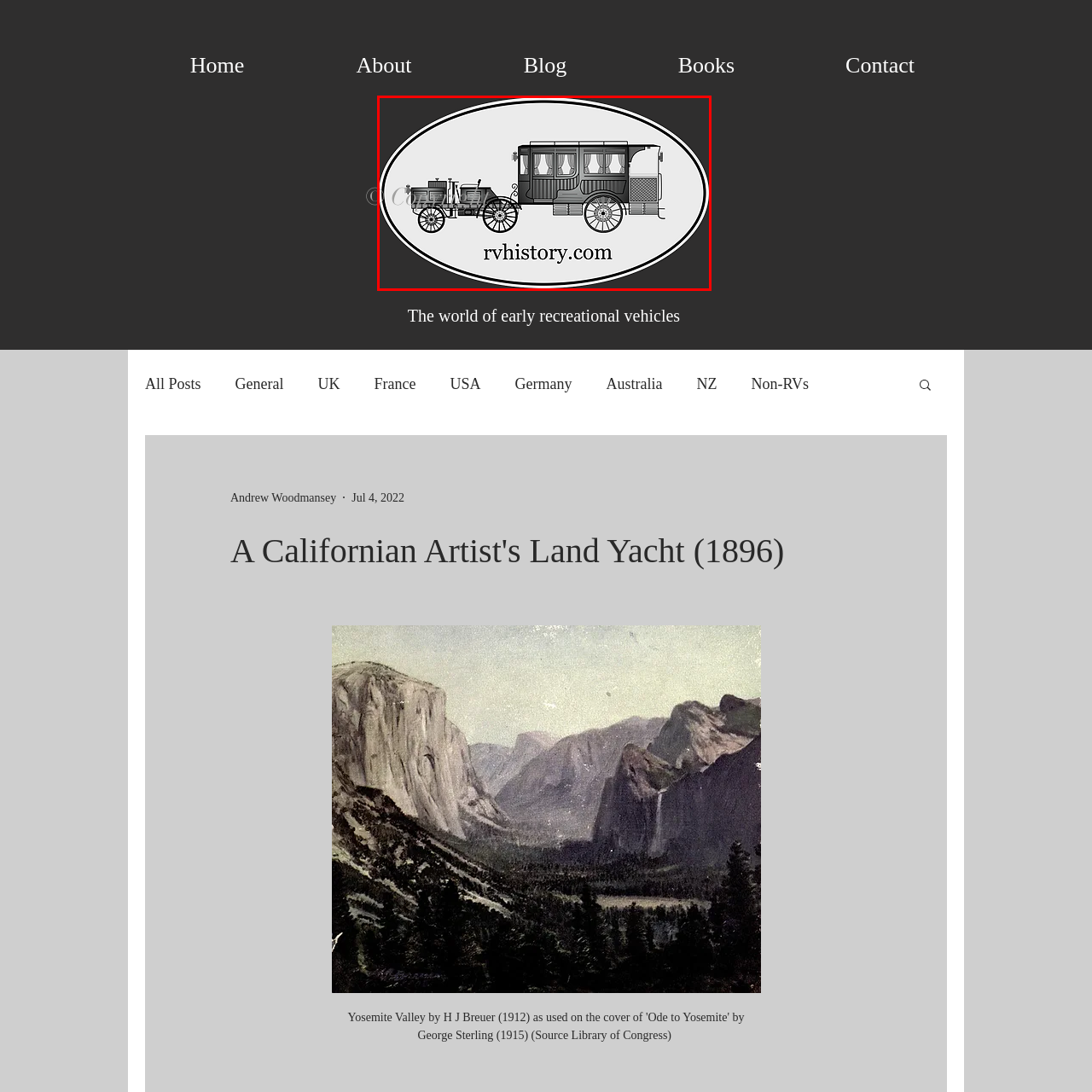What is the purpose of the website 'rvhistory.com'?
Analyze the image surrounded by the red bounding box and provide a thorough answer.

The website address 'rvhistory.com' is clearly displayed below the illustration, suggesting that it is a resource for learning about the history of recreational vehicles, which is further supported by the nostalgic design of the land yacht in the illustration.